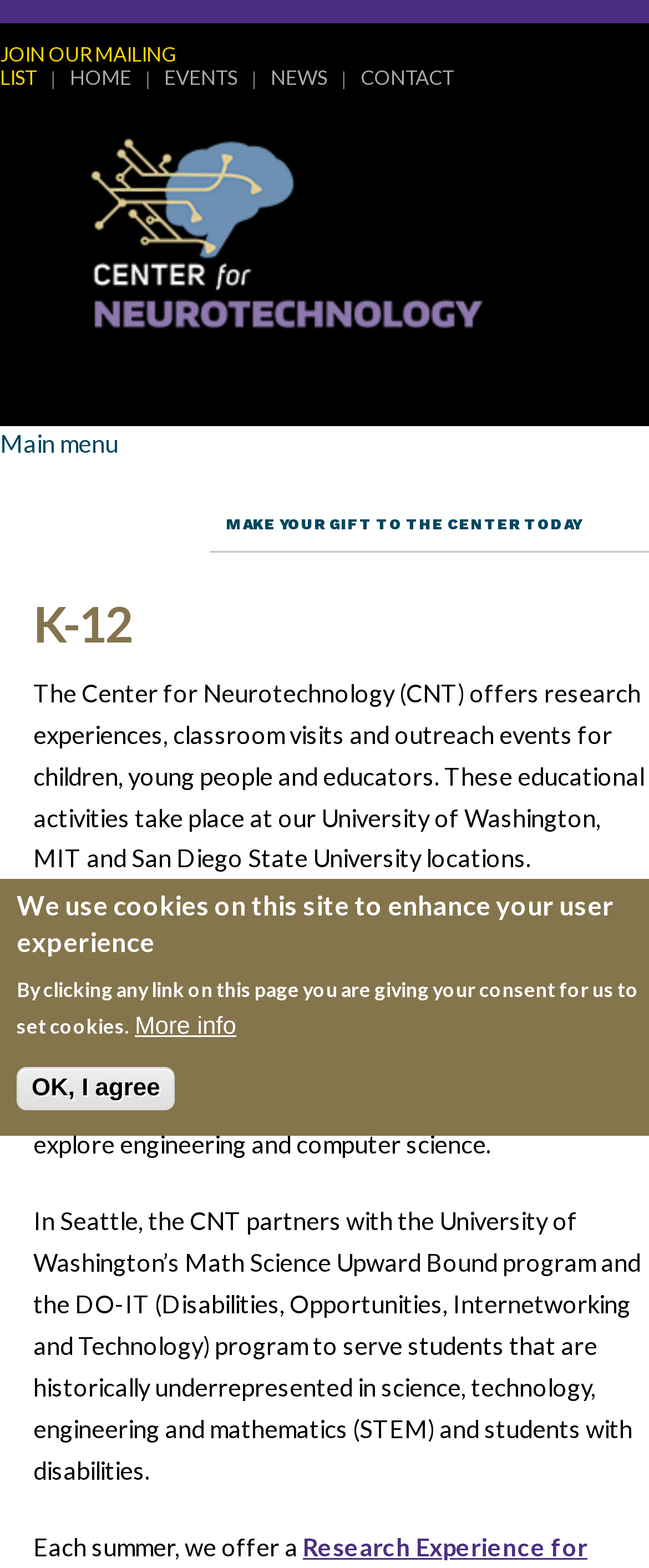Please determine the bounding box coordinates of the element to click on in order to accomplish the following task: "Click the JOIN OUR MAILING LIST link". Ensure the coordinates are four float numbers ranging from 0 to 1, i.e., [left, top, right, bottom].

[0.0, 0.027, 0.272, 0.057]